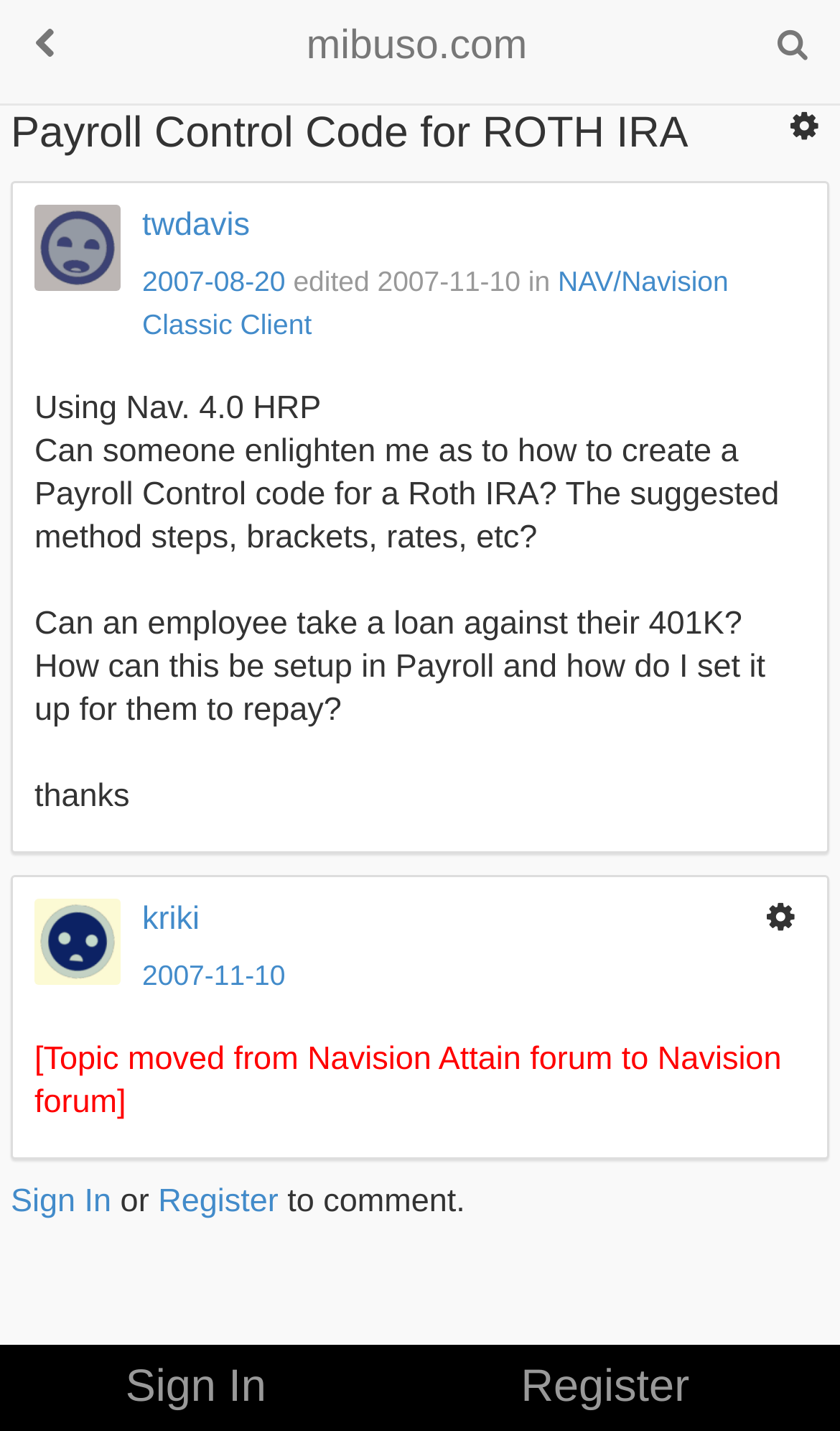Extract the main heading text from the webpage.

Payroll Control Code for ROTH IRA